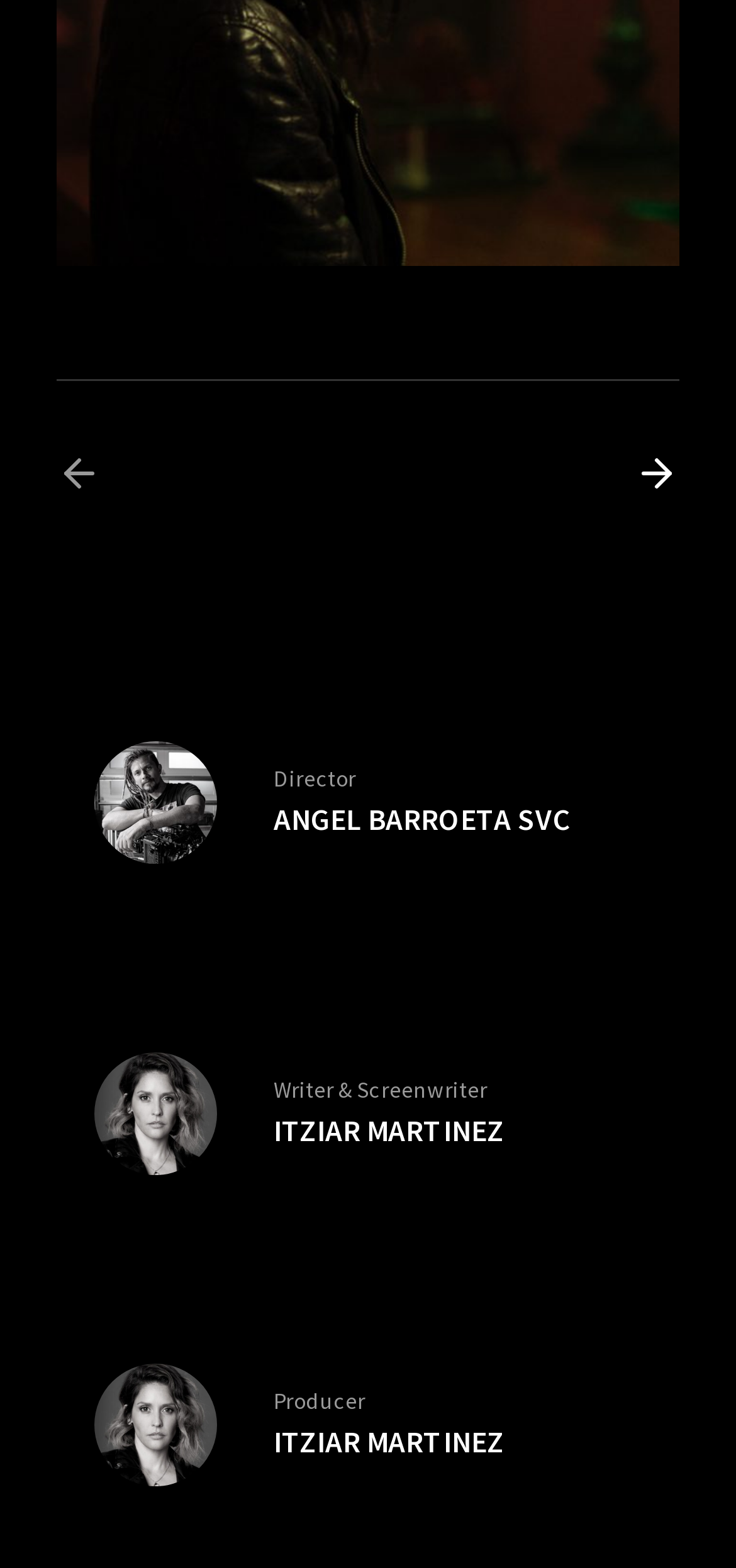How many slide navigation buttons are there?
Based on the image, provide your answer in one word or phrase.

7